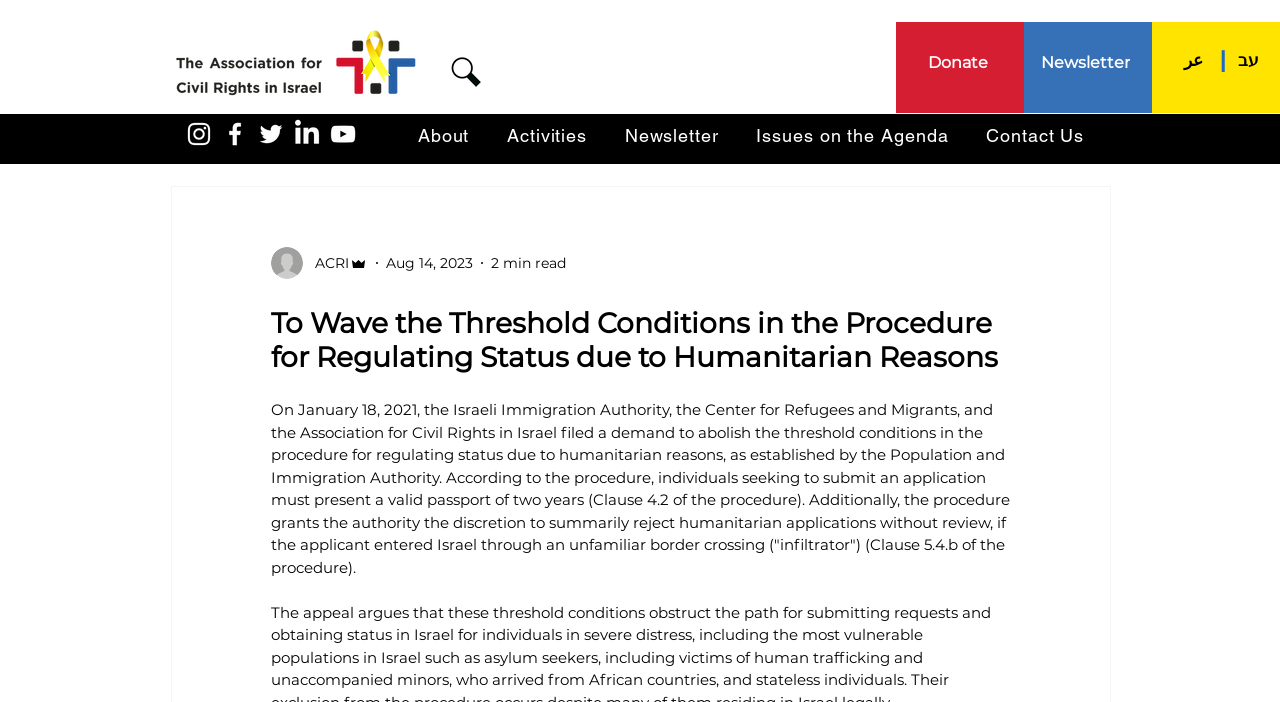Find the bounding box coordinates for the element that must be clicked to complete the instruction: "Visit PRIVACY POLICY AND COOKIES". The coordinates should be four float numbers between 0 and 1, indicated as [left, top, right, bottom].

None